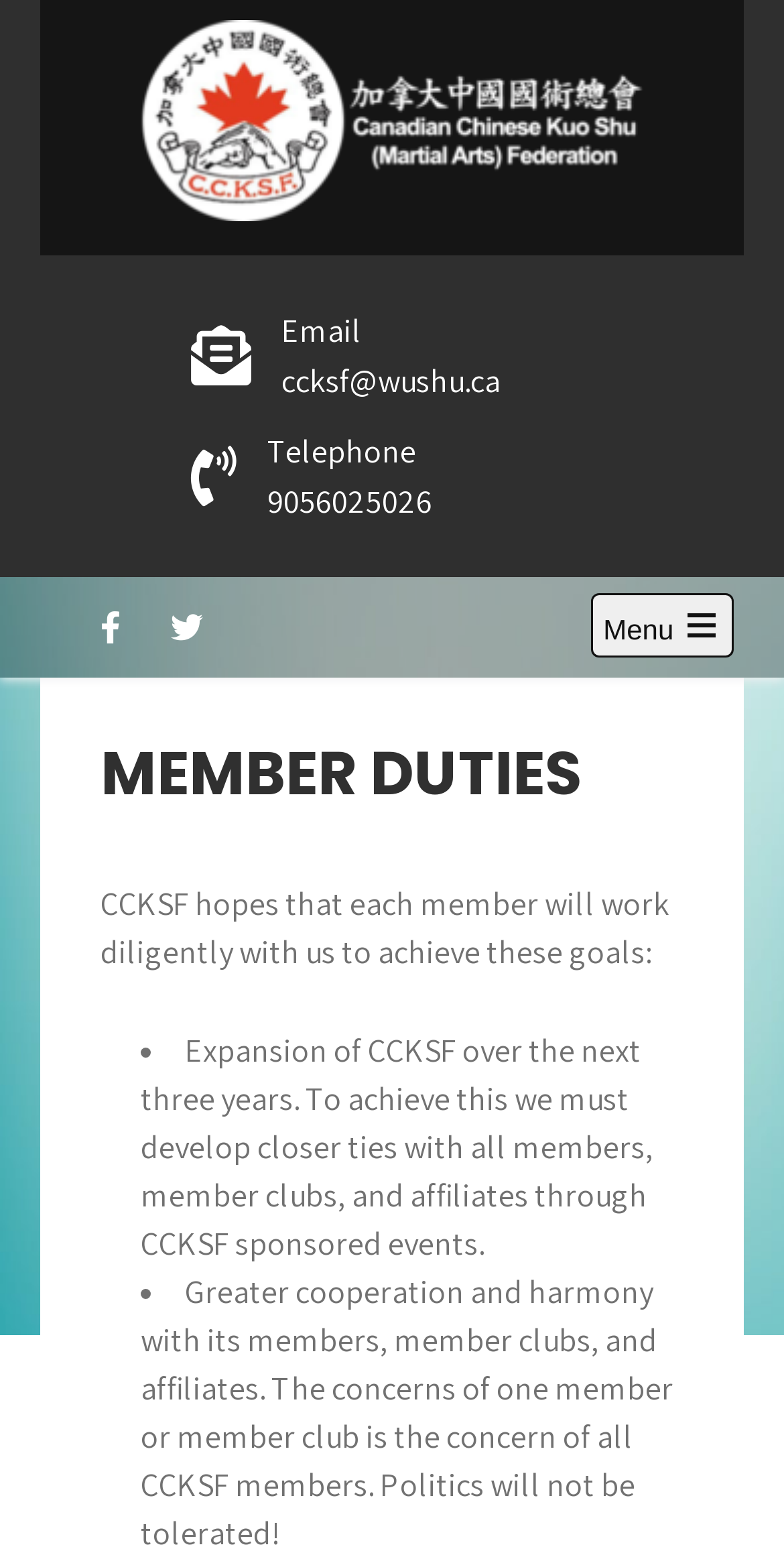Generate a thorough caption detailing the webpage content.

The webpage is about the member duties of the Canadian Chinese Kuo Shu (Martial Arts) Federation. At the top, there is a logo image and a link to the federation's name, which is also a heading. Below the logo, there is a Chinese text "加拿大中國國術總會" and another link to the federation's name.

On the left side, there is a section with contact information, including an email address and a telephone number. On the right side, there is a button to open the main menu.

Below the contact information, there is a header section with the title "MEMBER DUTIES". Under this title, there is a paragraph of text explaining the federation's goals, which include expanding the organization over the next three years and promoting cooperation and harmony among its members.

The text is organized into a list with two bullet points, each describing a specific goal. The first goal is to develop closer ties with members, clubs, and affiliates through sponsored events, and the second goal is to promote cooperation and harmony among members, with no tolerance for politics.